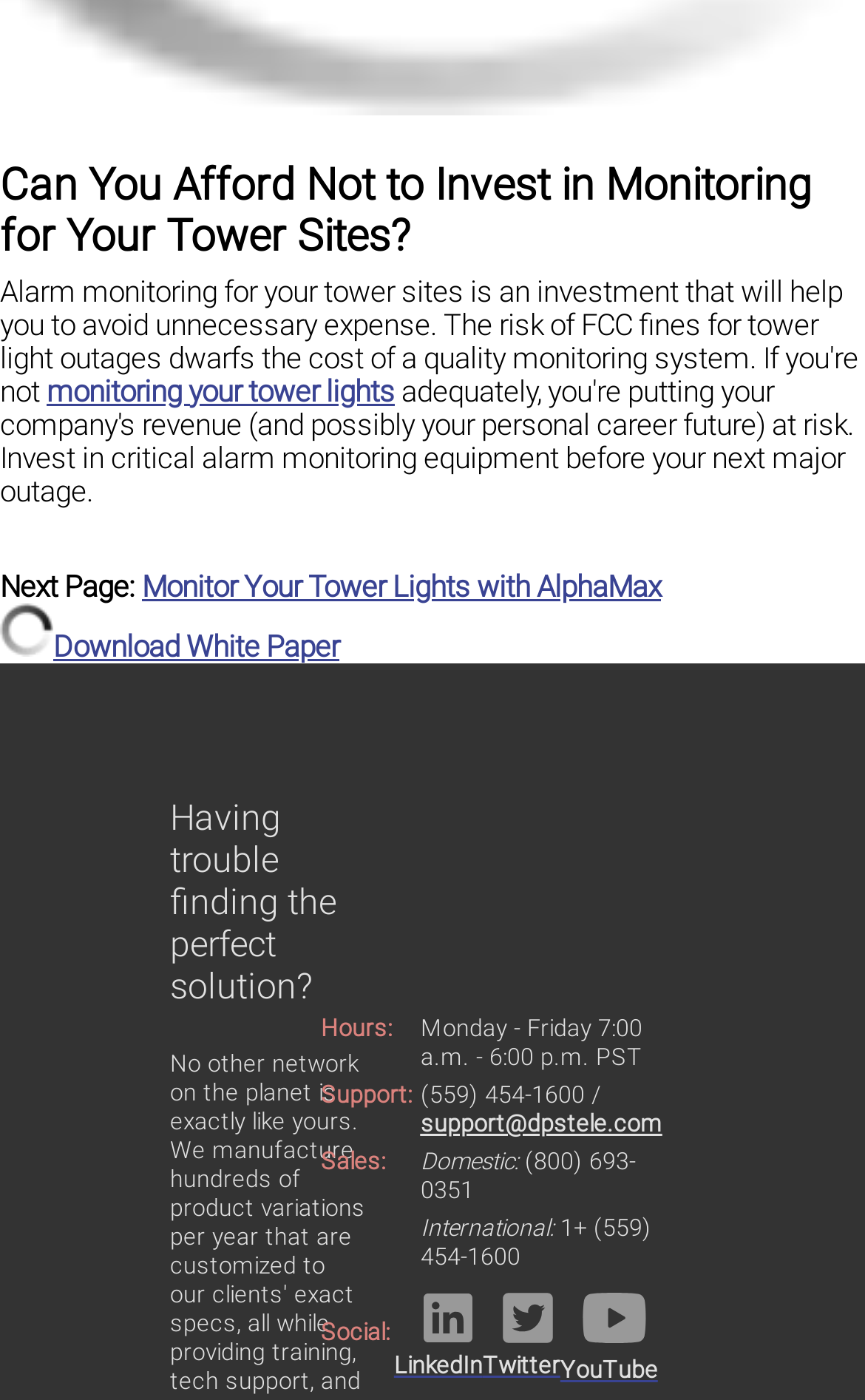What is the purpose of the 'Monitor Your Tower Lights with AlphaMax' link?
Look at the image and respond to the question as thoroughly as possible.

The link 'Monitor Your Tower Lights with AlphaMax' is likely a call-to-action to encourage users to monitor their tower lights using AlphaMax, which implies that the purpose of the link is to facilitate tower light monitoring.